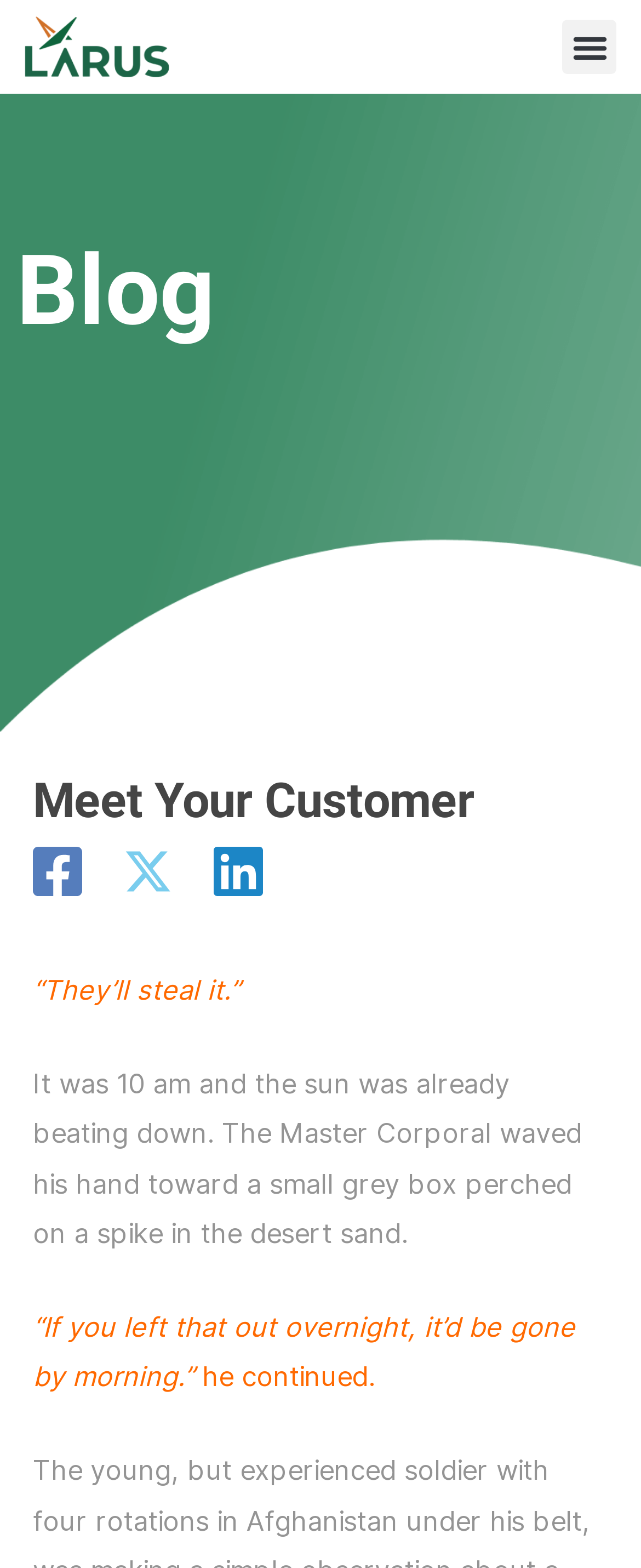Using the format (top-left x, top-left y, bottom-right x, bottom-right y), provide the bounding box coordinates for the described UI element. All values should be floating point numbers between 0 and 1: alt="larus-logo" title="larus-logo"

[0.038, 0.01, 0.5, 0.05]